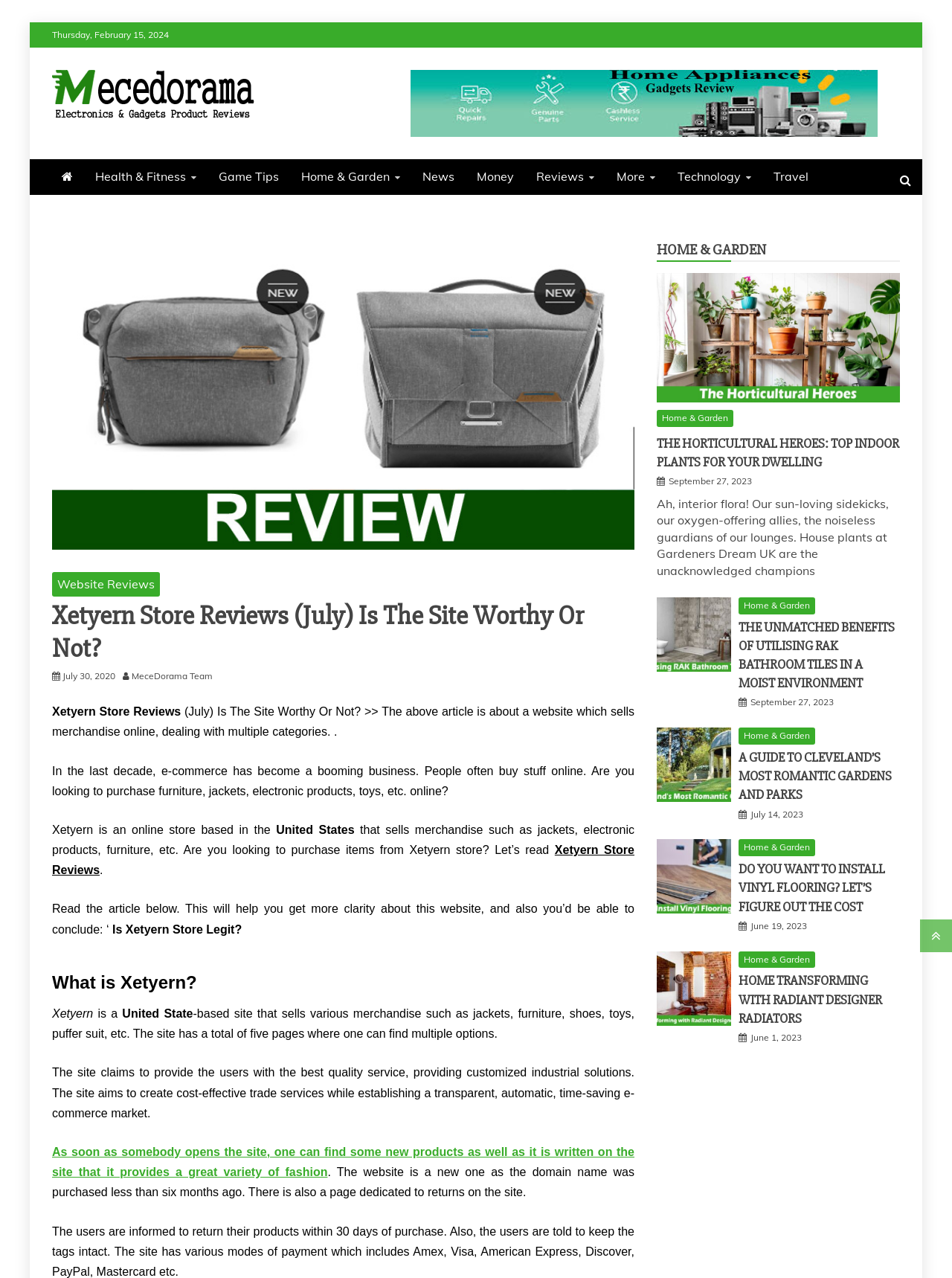Kindly provide the bounding box coordinates of the section you need to click on to fulfill the given instruction: "Read the 'Xetyern Store Reviews' article".

[0.055, 0.552, 0.666, 0.578]